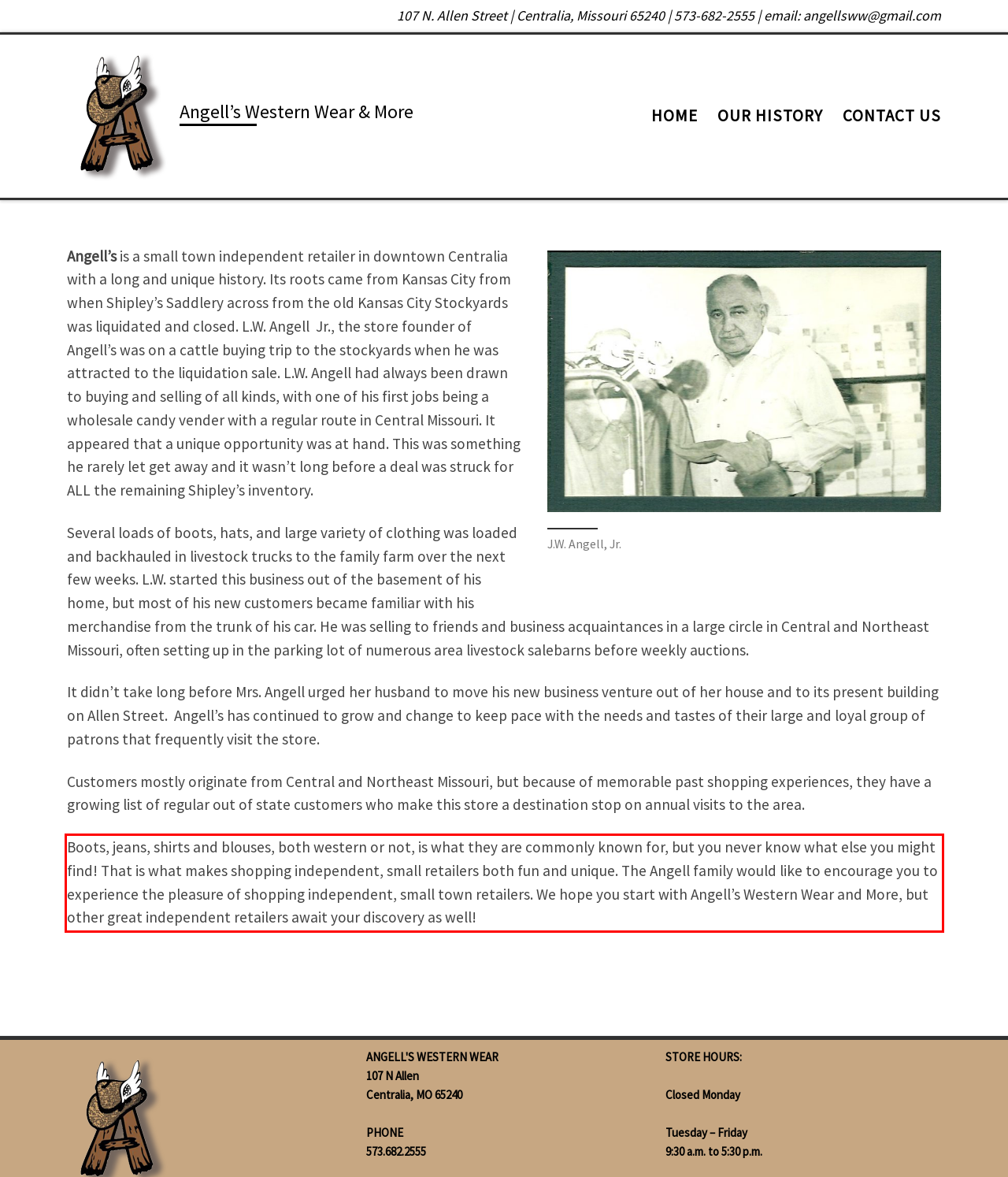Within the screenshot of the webpage, locate the red bounding box and use OCR to identify and provide the text content inside it.

Boots, jeans, shirts and blouses, both western or not, is what they are commonly known for, but you never know what else you might find! That is what makes shopping independent, small retailers both fun and unique. The Angell family would like to encourage you to experience the pleasure of shopping independent, small town retailers. We hope you start with Angell’s Western Wear and More, but other great independent retailers await your discovery as well!